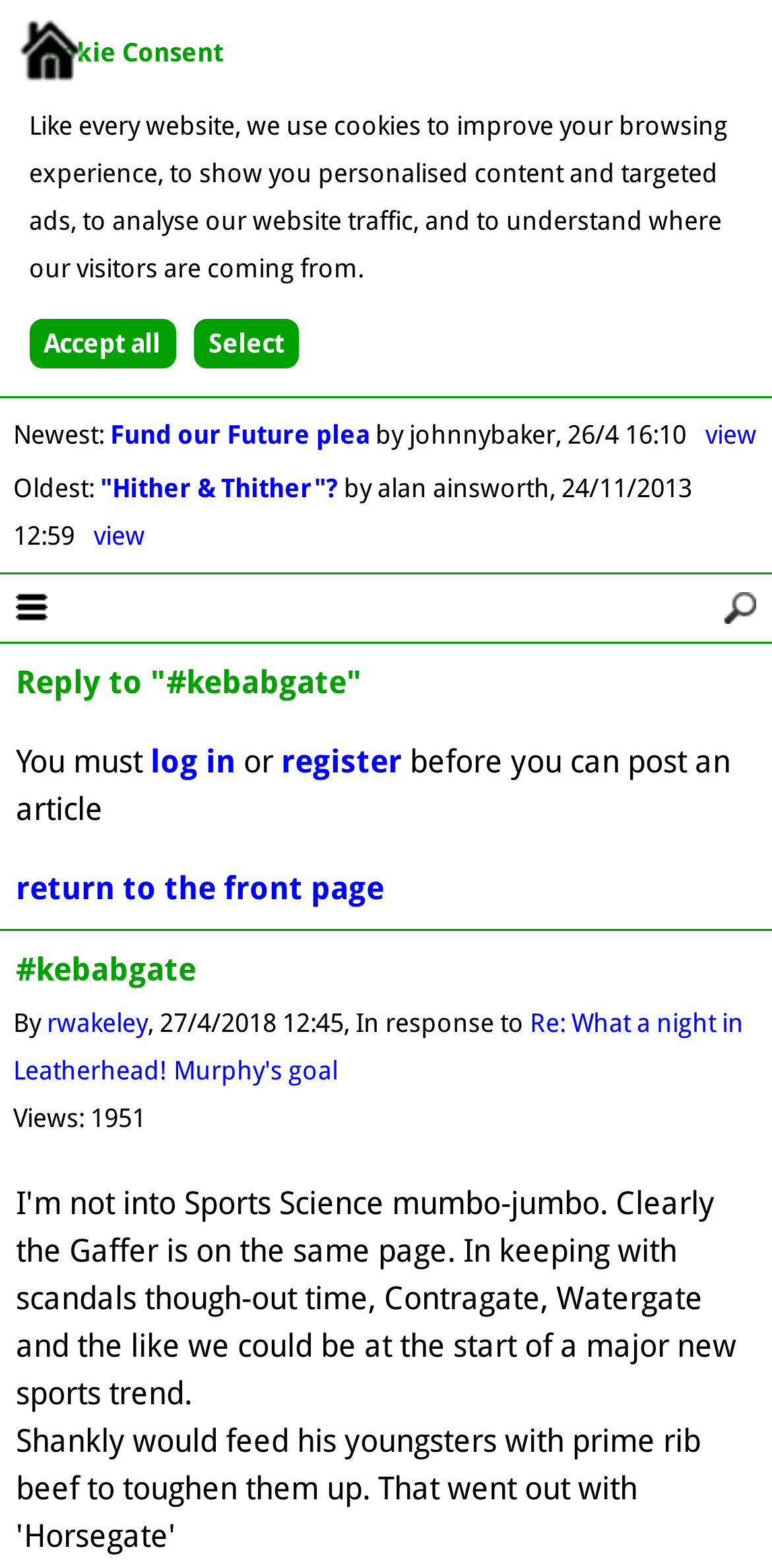Determine the bounding box coordinates of the clickable area required to perform the following instruction: "View LED Smart Ceiling Fan Light White Finish 5 MDF Blade High Speed product". The coordinates should be represented as four float numbers between 0 and 1: [left, top, right, bottom].

None